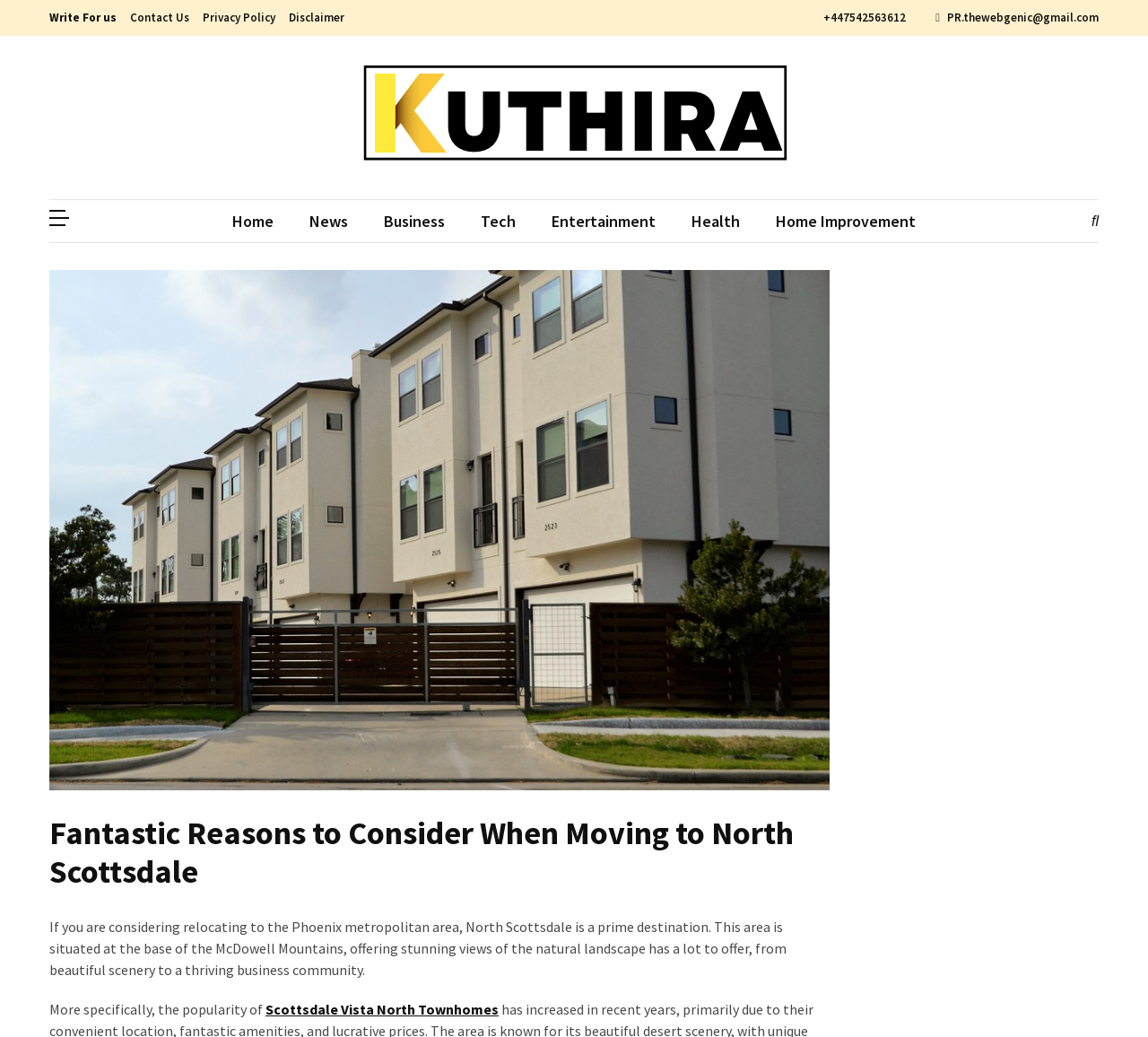Locate the bounding box coordinates of the clickable area needed to fulfill the instruction: "Click on Home".

[0.0, 0.002, 0.033, 0.019]